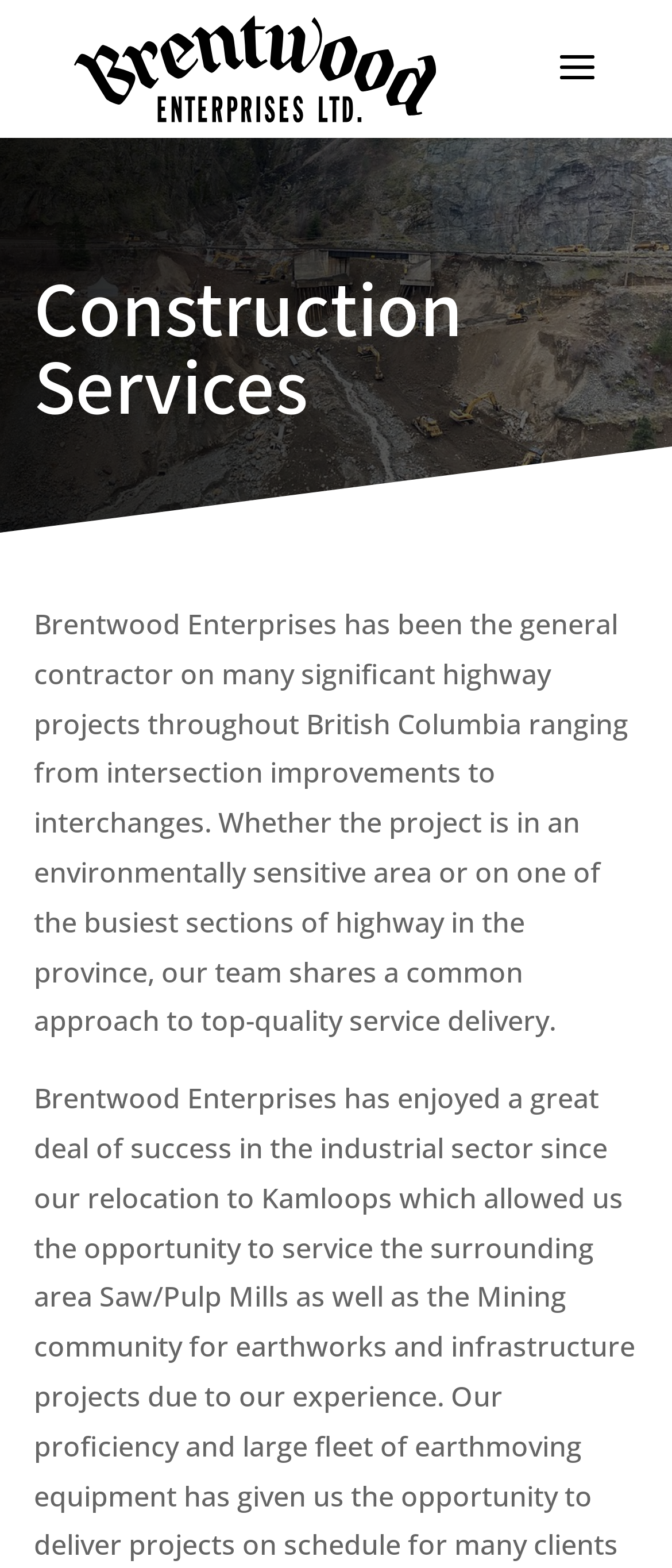Determine the bounding box coordinates for the UI element with the following description: "alt="Brentwood Enterprises"". The coordinates should be four float numbers between 0 and 1, represented as [left, top, right, bottom].

[0.11, 0.03, 0.649, 0.054]